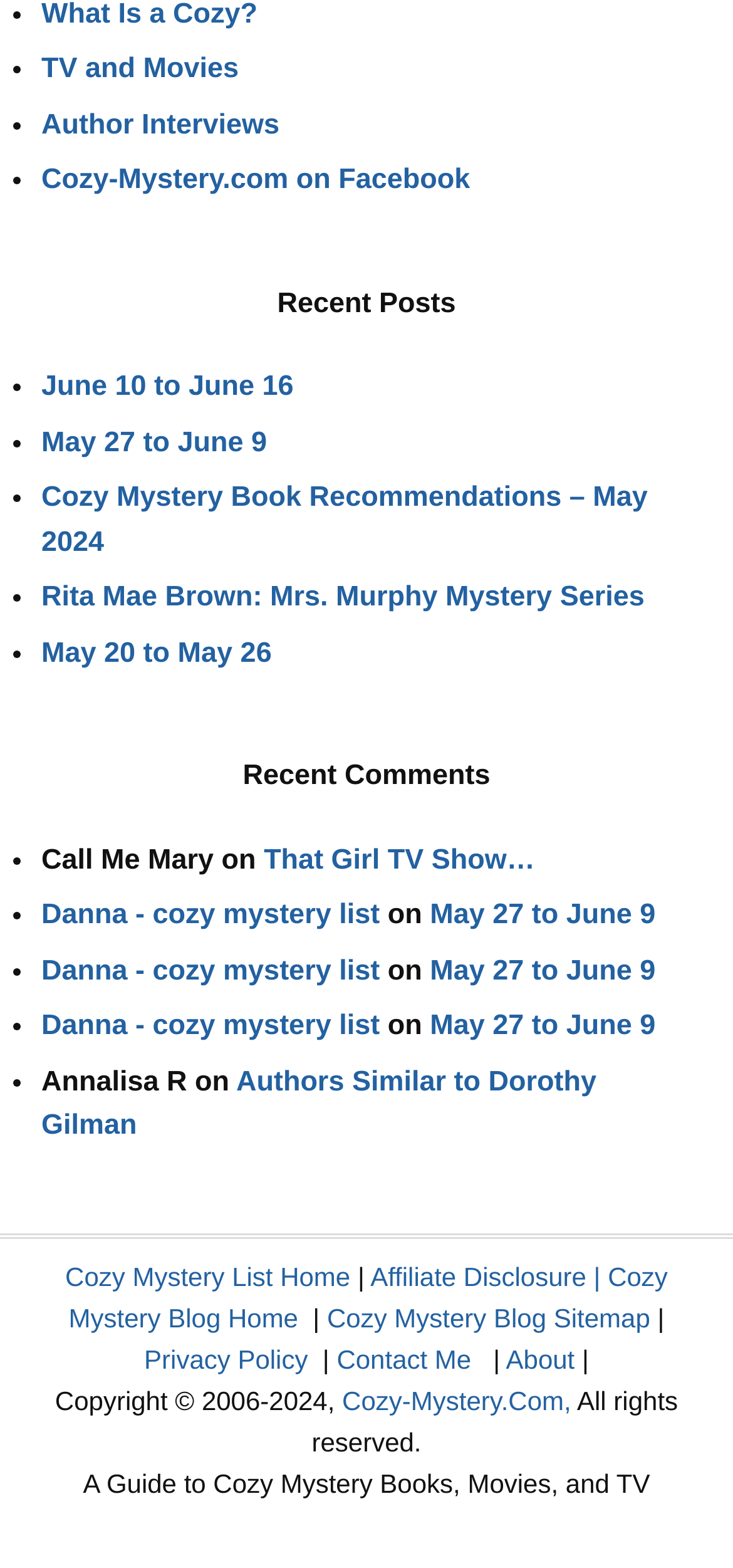Find the bounding box coordinates of the element to click in order to complete this instruction: "click the first social media link". The bounding box coordinates must be four float numbers between 0 and 1, denoted as [left, top, right, bottom].

None